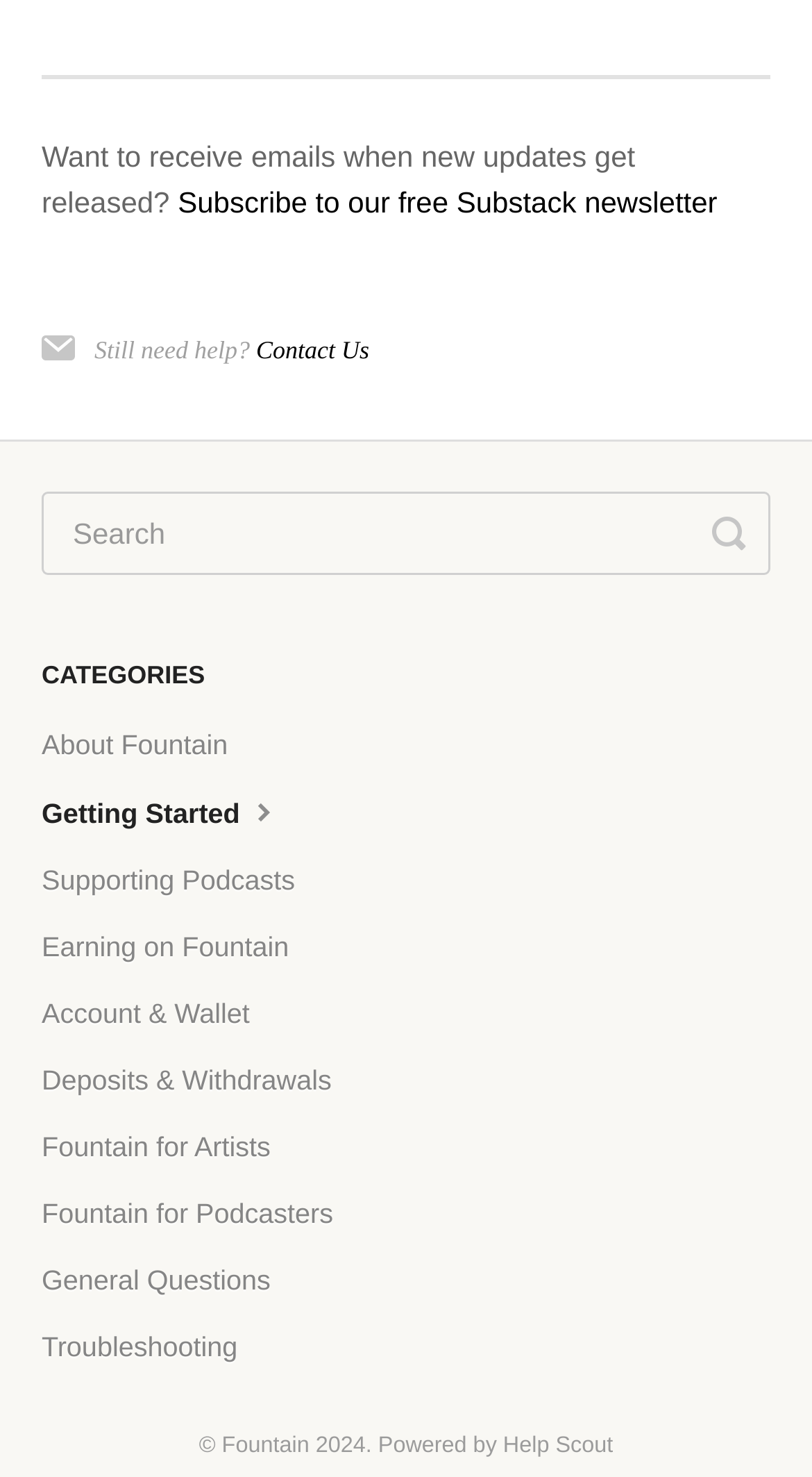Give a one-word or short phrase answer to this question: 
What is the purpose of the search box?

Search